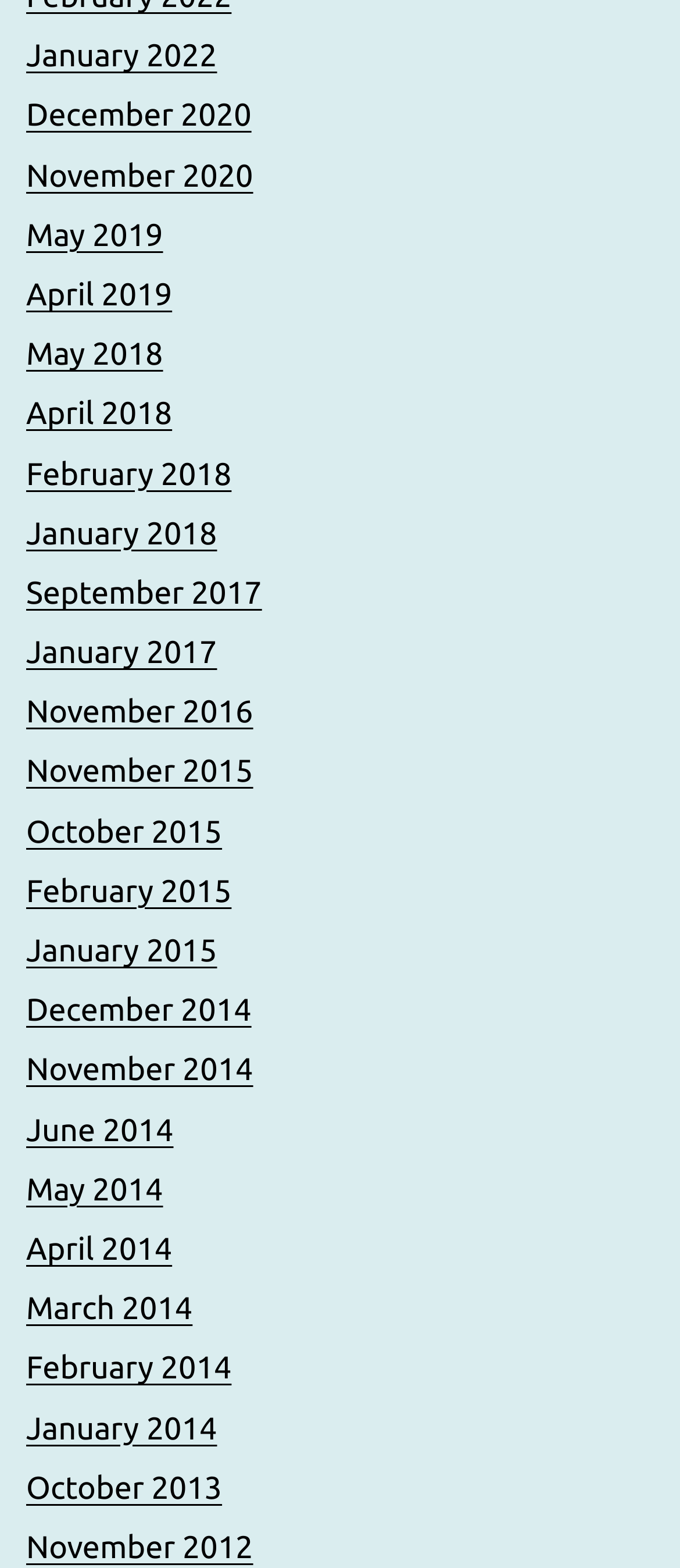What is the most recent month listed?
From the details in the image, answer the question comprehensively.

By examining the list of links, I found that the most recent month listed is January 2022, which is located at the top of the list with a bounding box coordinate of [0.038, 0.025, 0.319, 0.047].